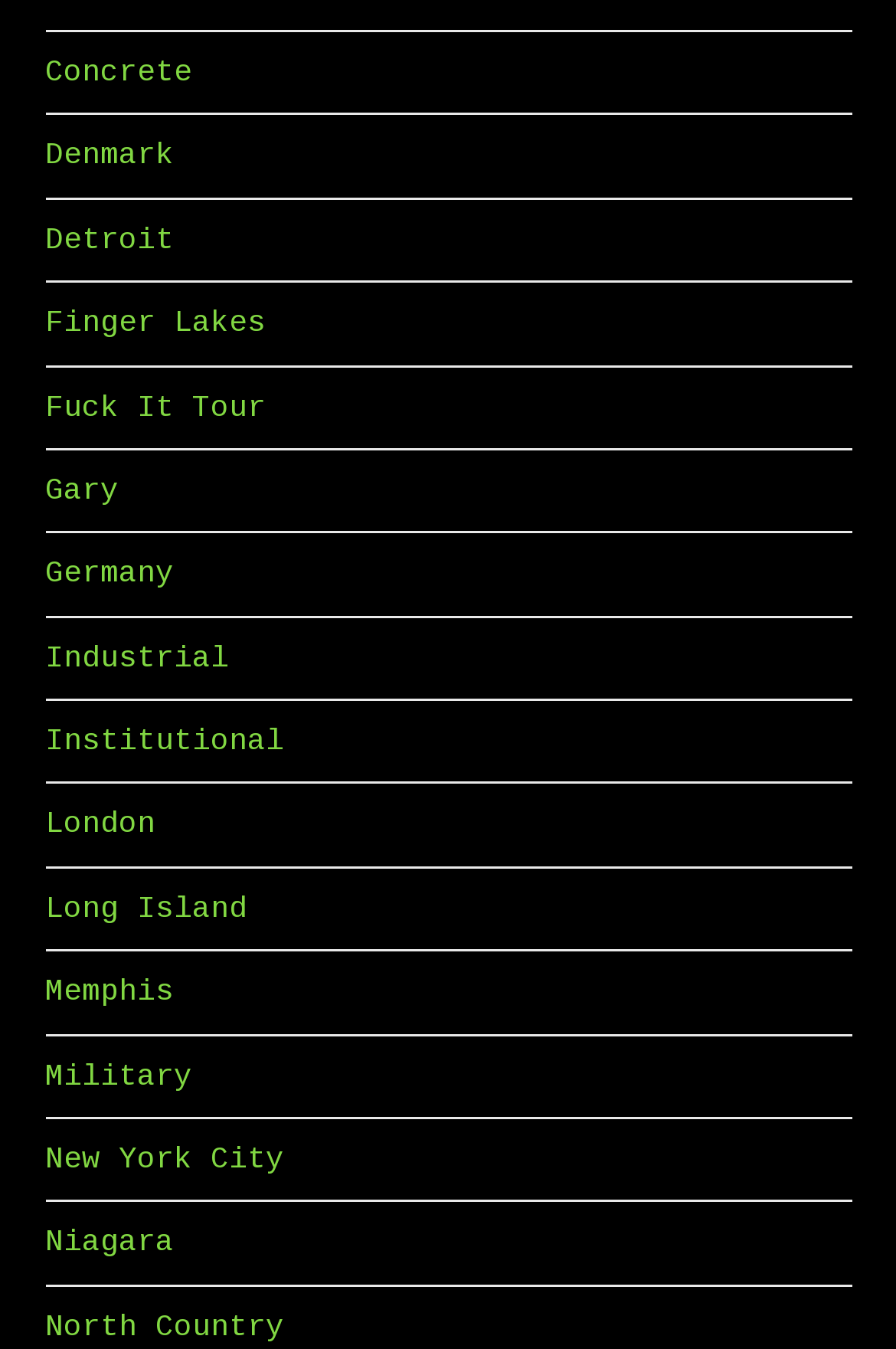Identify the bounding box for the UI element described as: "Gary". Ensure the coordinates are four float numbers between 0 and 1, formatted as [left, top, right, bottom].

[0.05, 0.351, 0.132, 0.376]